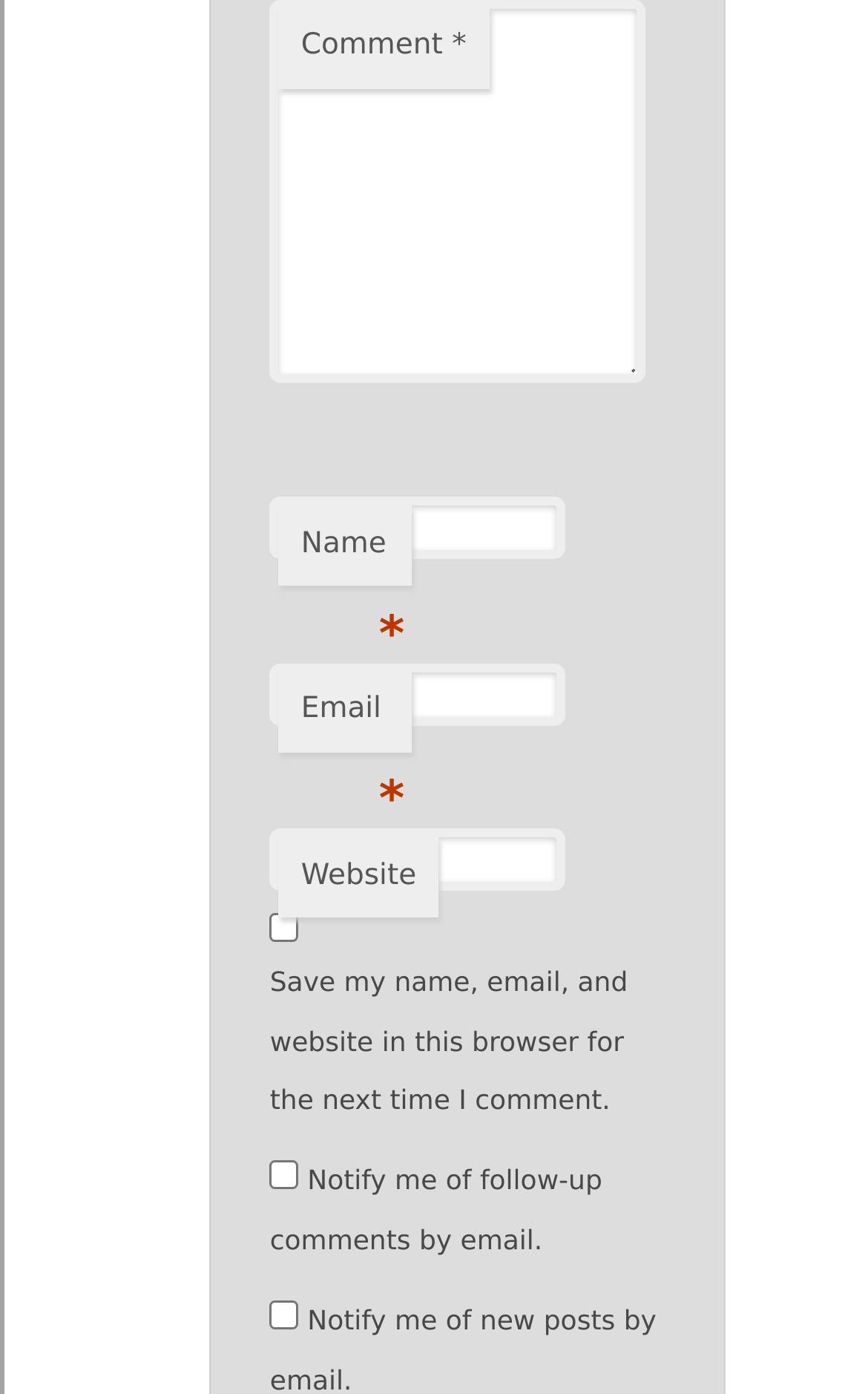What is the label of the second textbox in the comment form?
Answer with a single word or phrase by referring to the visual content.

Email *